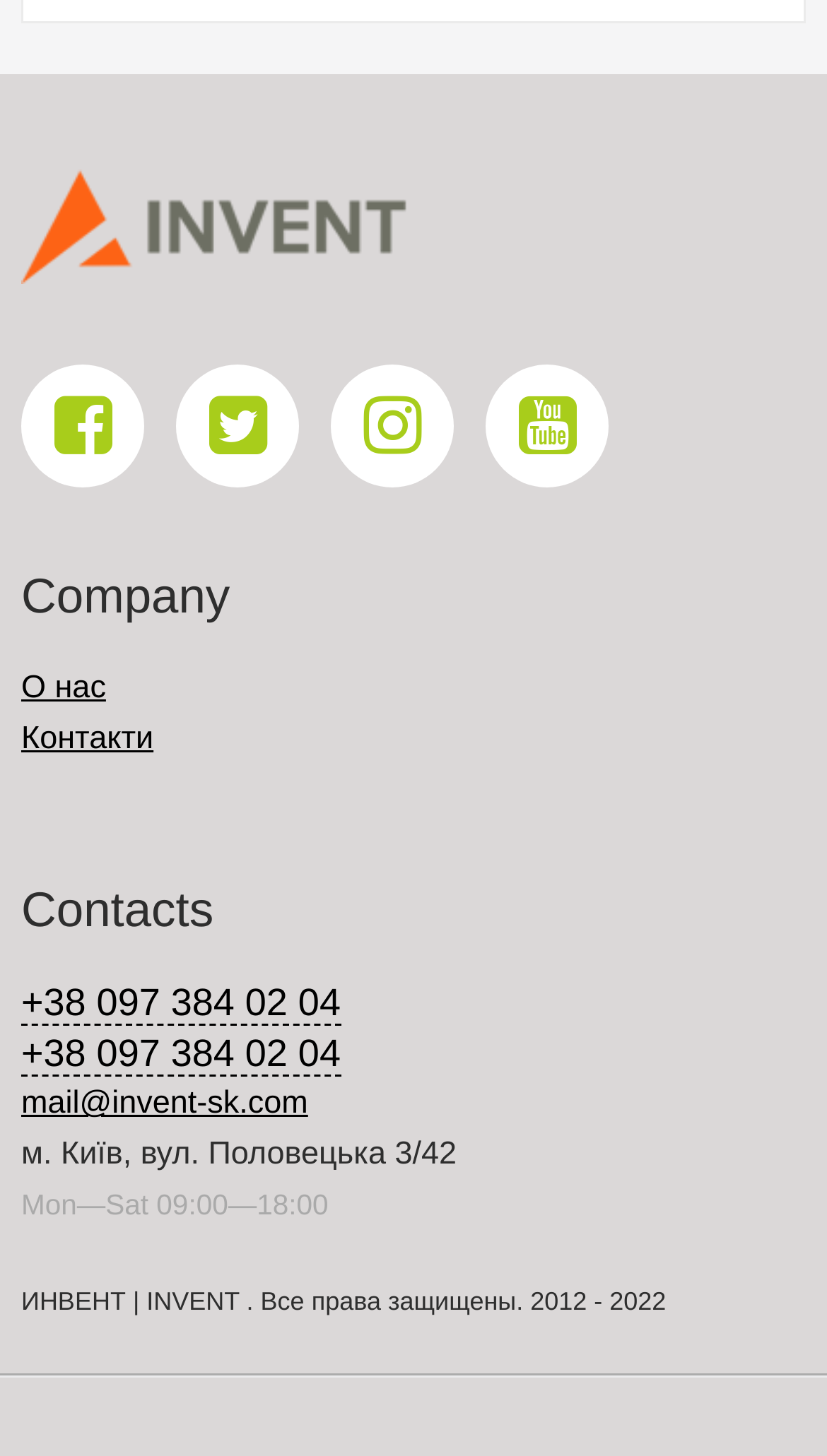Look at the image and write a detailed answer to the question: 
What is the address of the company?

The address of the company is obtained from the static text 'м. Київ, вул. Половецька 3/42' in the contact information section.